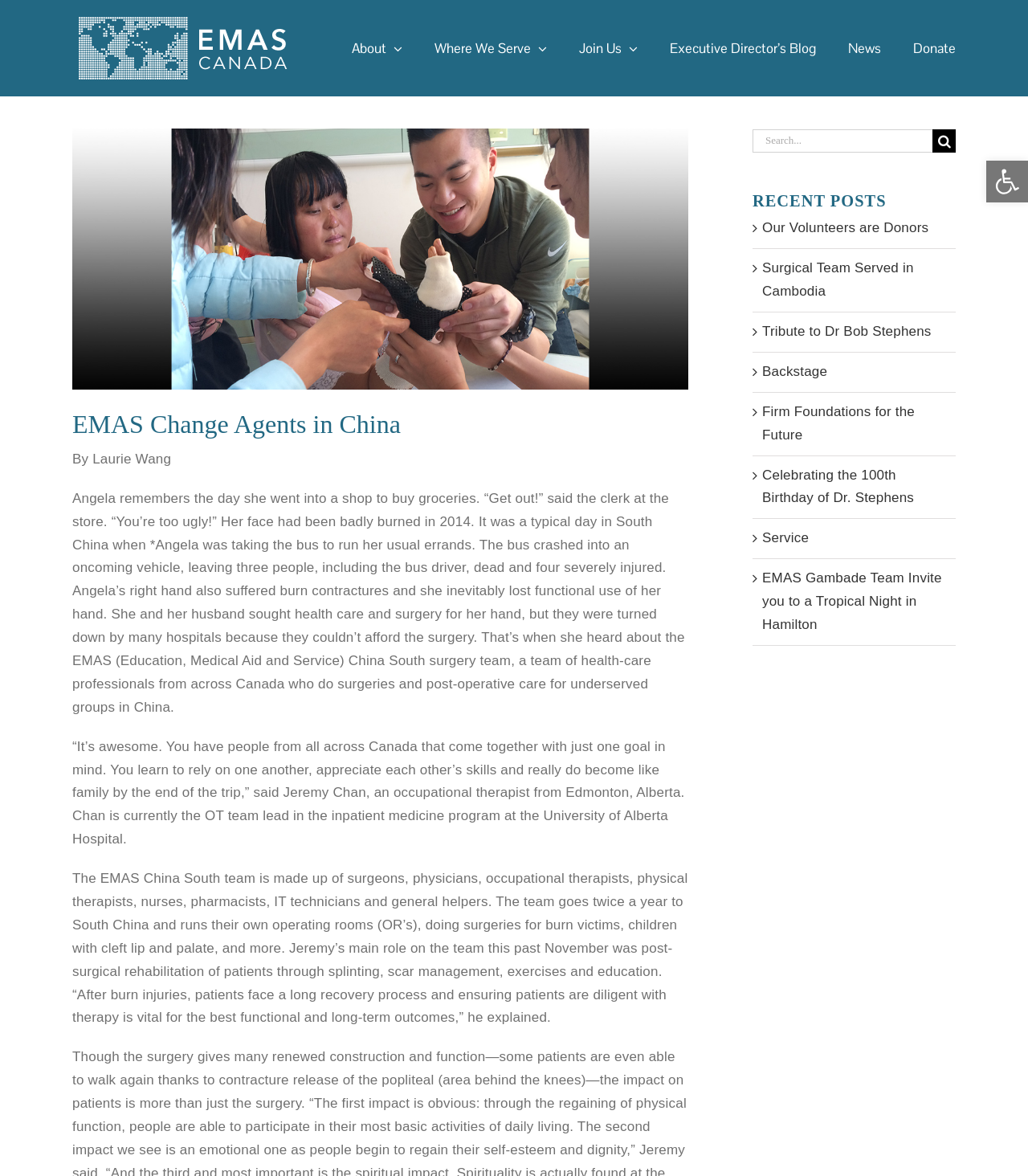Provide the bounding box coordinates for the UI element that is described as: "Executive Director’s Blog".

[0.652, 0.0, 0.794, 0.081]